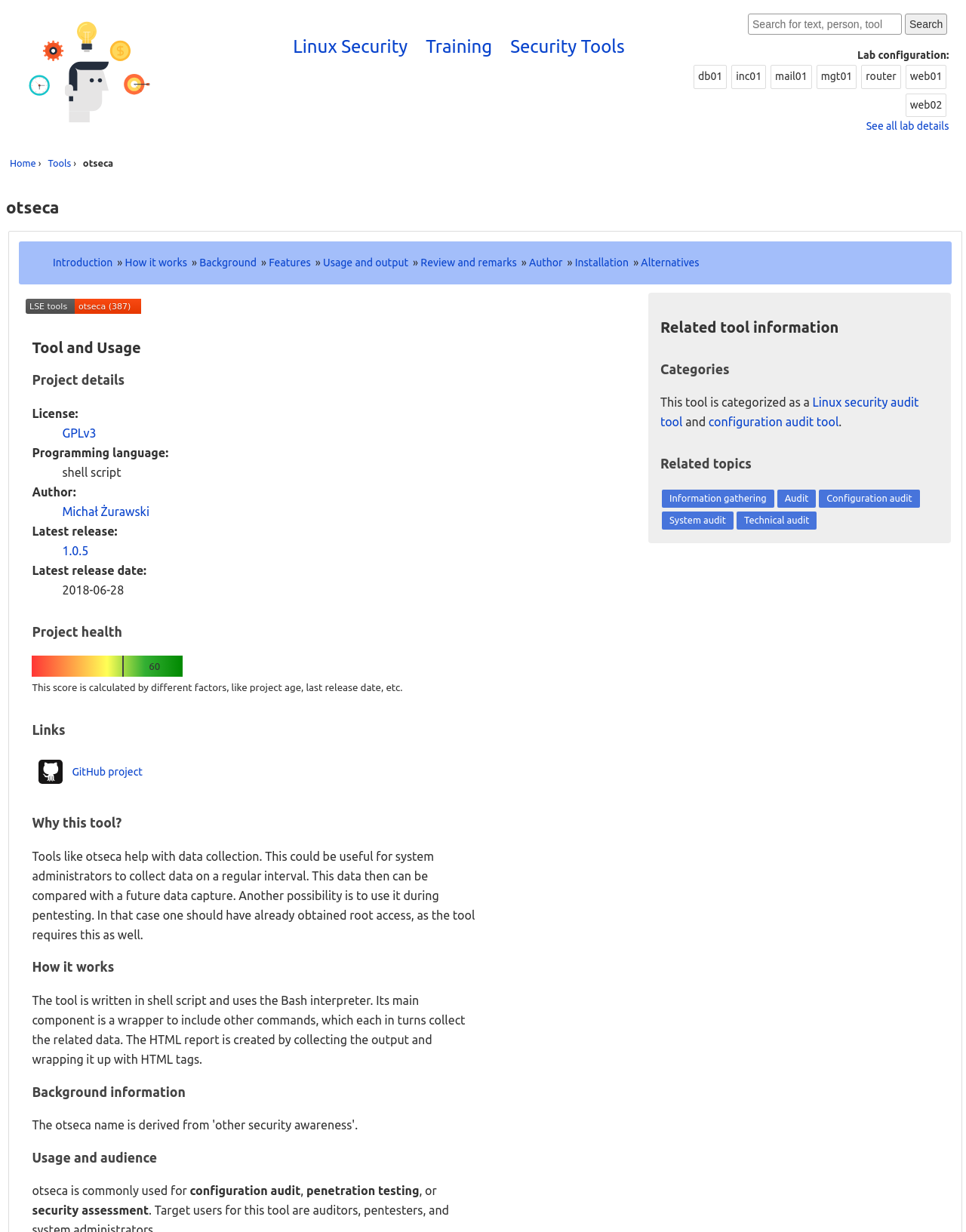Use the information in the screenshot to answer the question comprehensively: What is the name of the security tool?

The name of the security tool is mentioned in the heading 'otseca' and also in the description list term 'otseca (387)'.